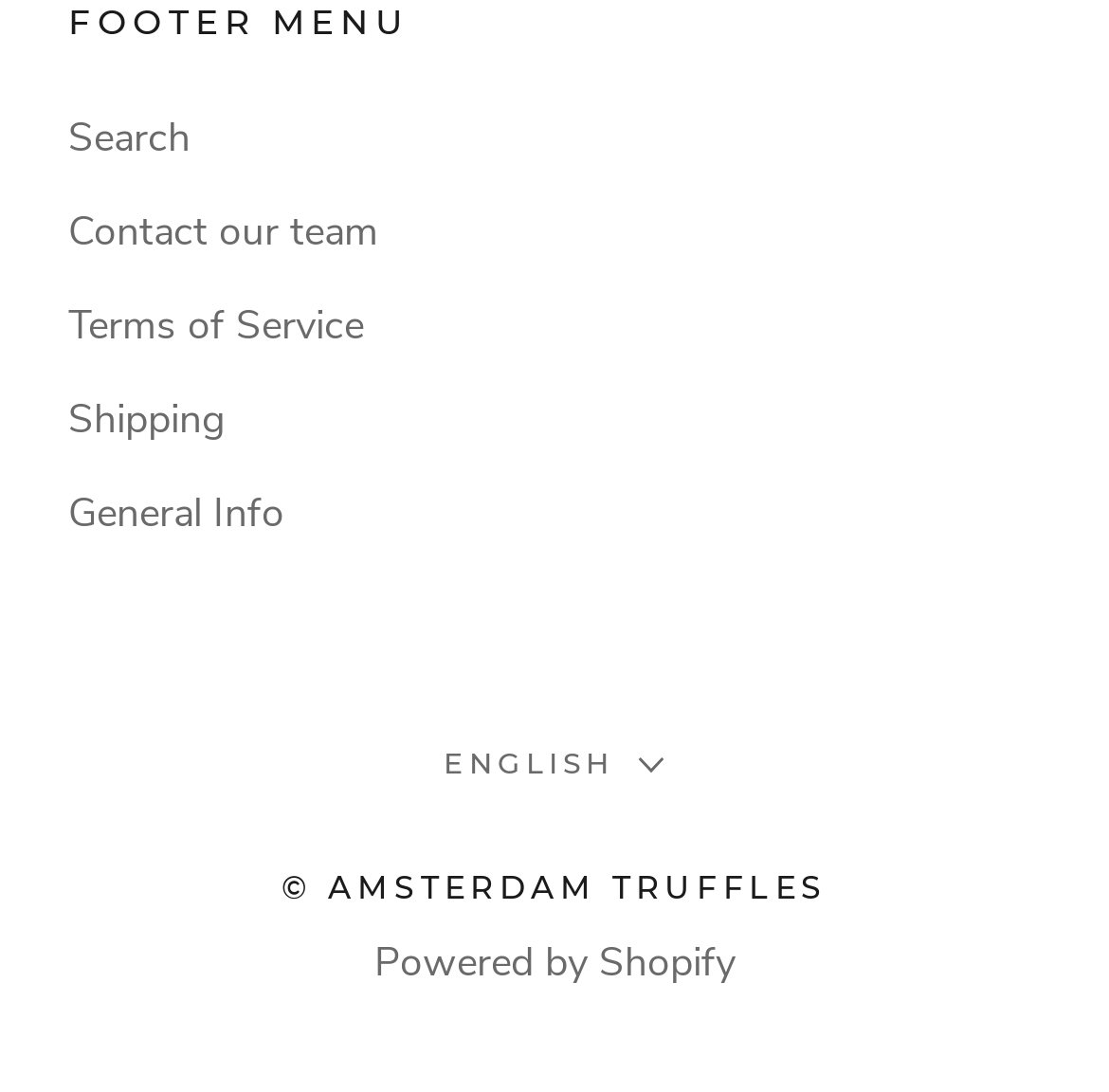What platform is the website powered by?
Can you give a detailed and elaborate answer to the question?

The website is powered by Shopify, as indicated by the link 'Powered by Shopify' located at the bottom of the page.